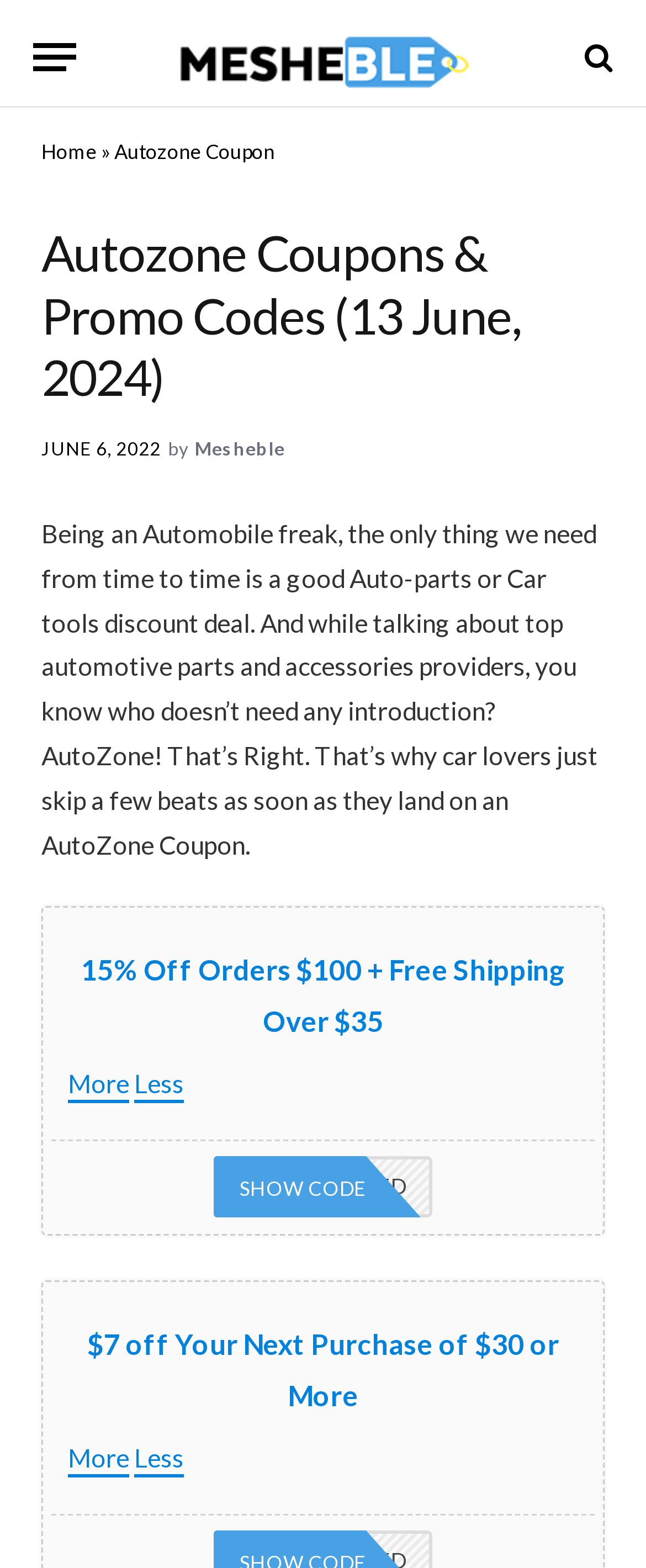What is the text on the top-left button?
Look at the screenshot and respond with one word or a short phrase.

Menu